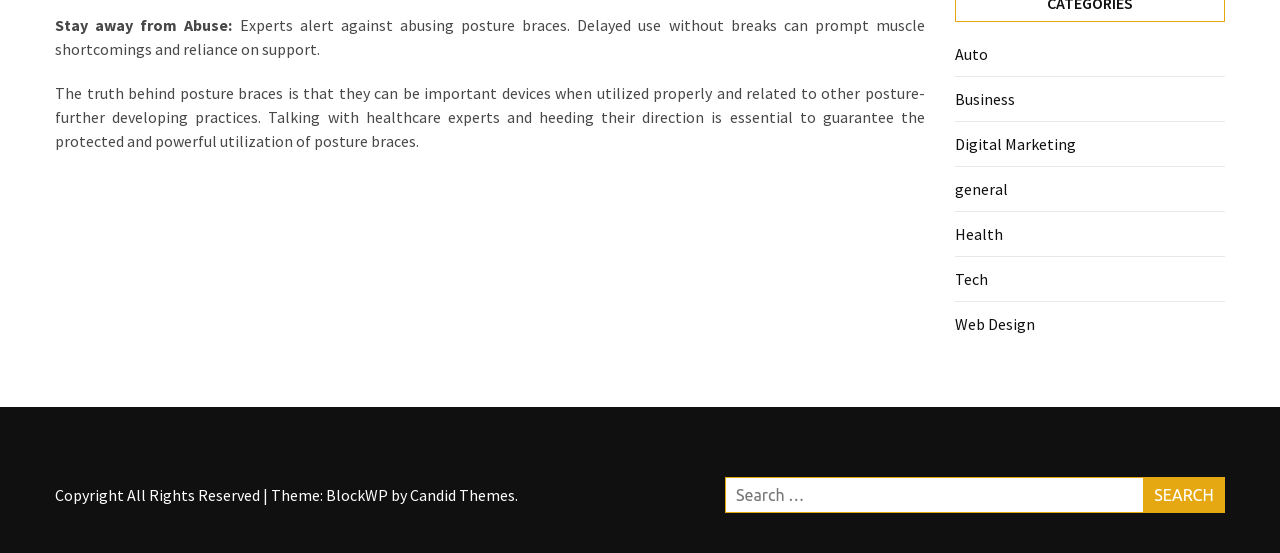Find the bounding box coordinates of the clickable area that will achieve the following instruction: "Explore the business category".

[0.746, 0.161, 0.793, 0.197]